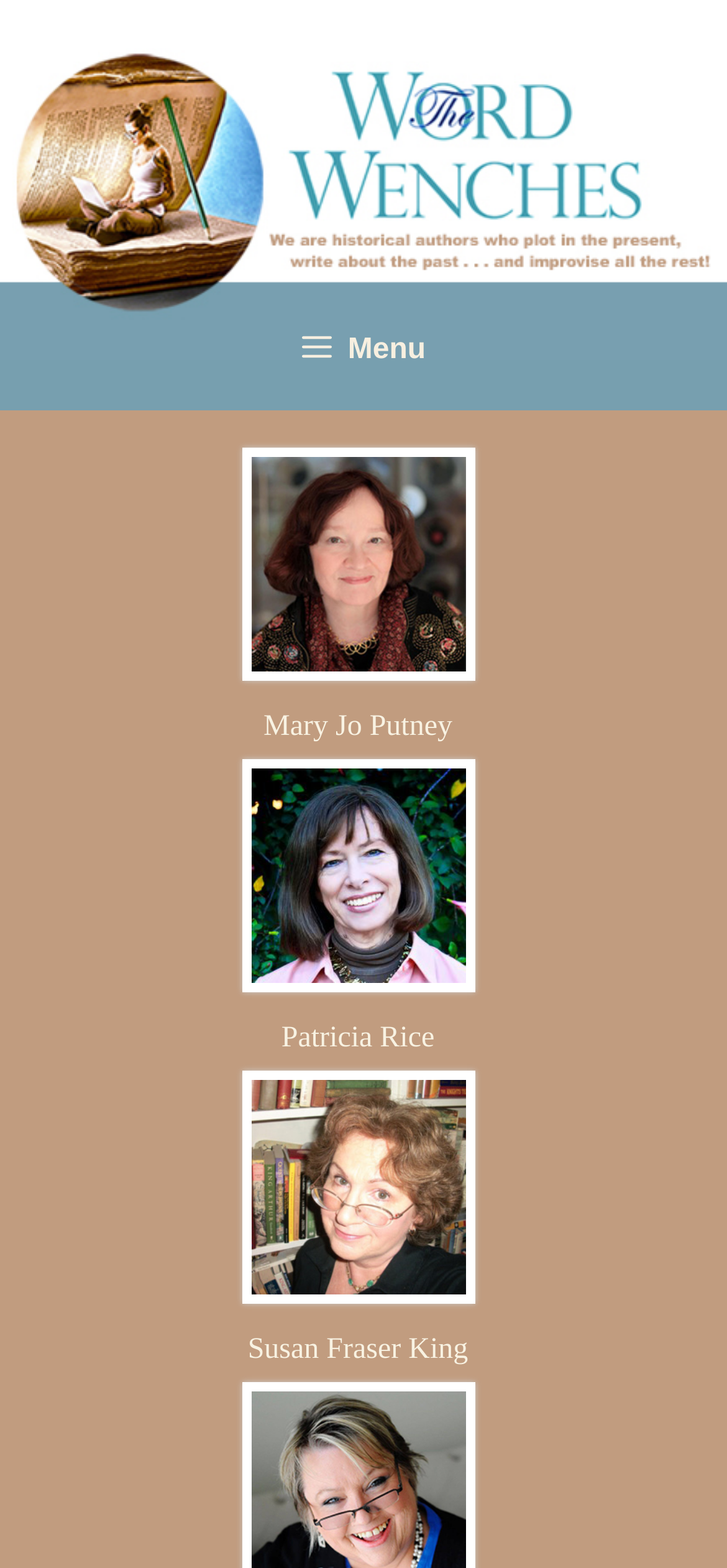Identify the bounding box coordinates for the UI element described as follows: "Menu". Ensure the coordinates are four float numbers between 0 and 1, formatted as [left, top, right, bottom].

[0.038, 0.201, 0.962, 0.244]